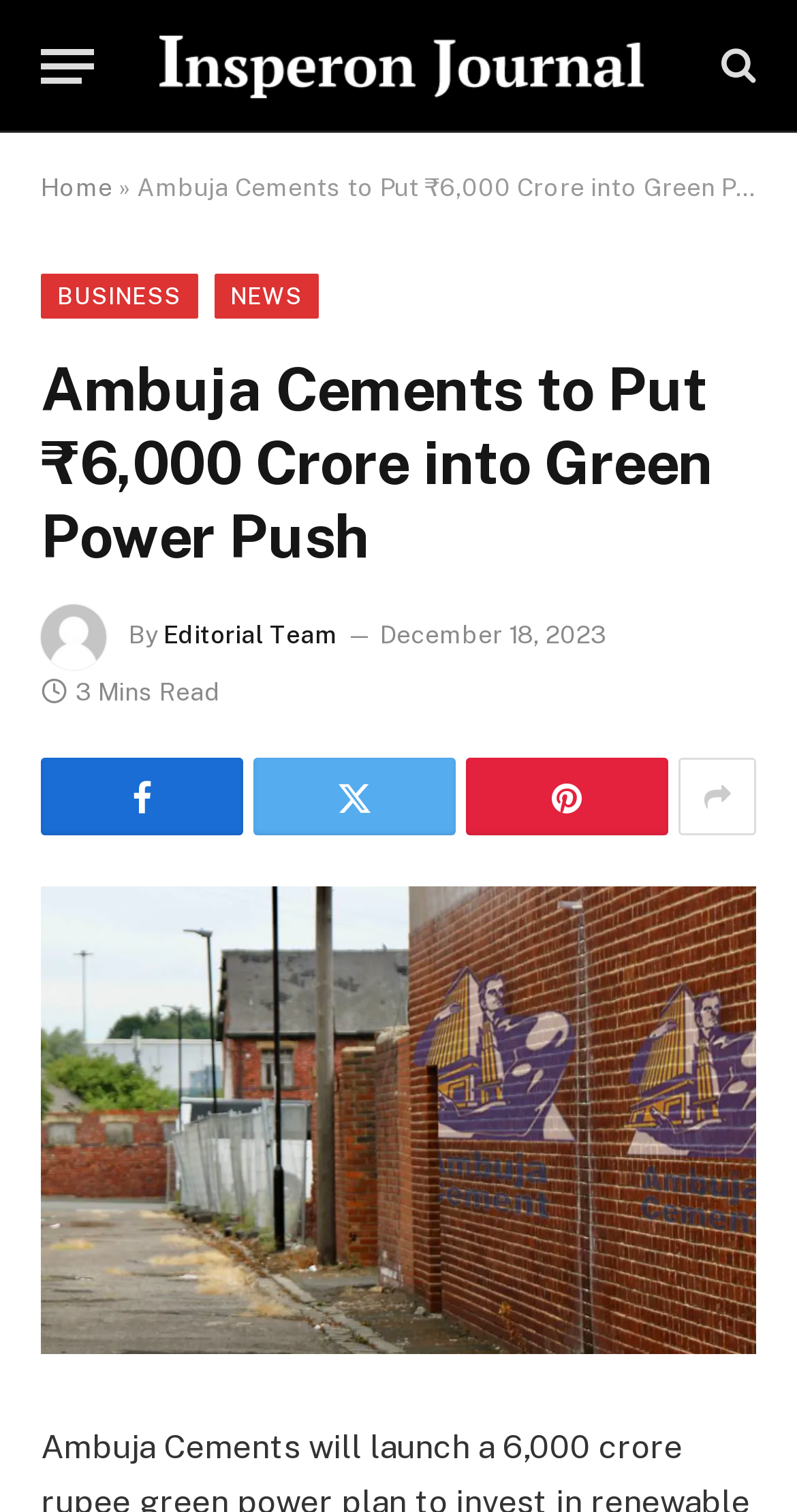Locate the bounding box coordinates of the element to click to perform the following action: 'Go to the BUSINESS section'. The coordinates should be given as four float values between 0 and 1, in the form of [left, top, right, bottom].

[0.051, 0.182, 0.248, 0.211]